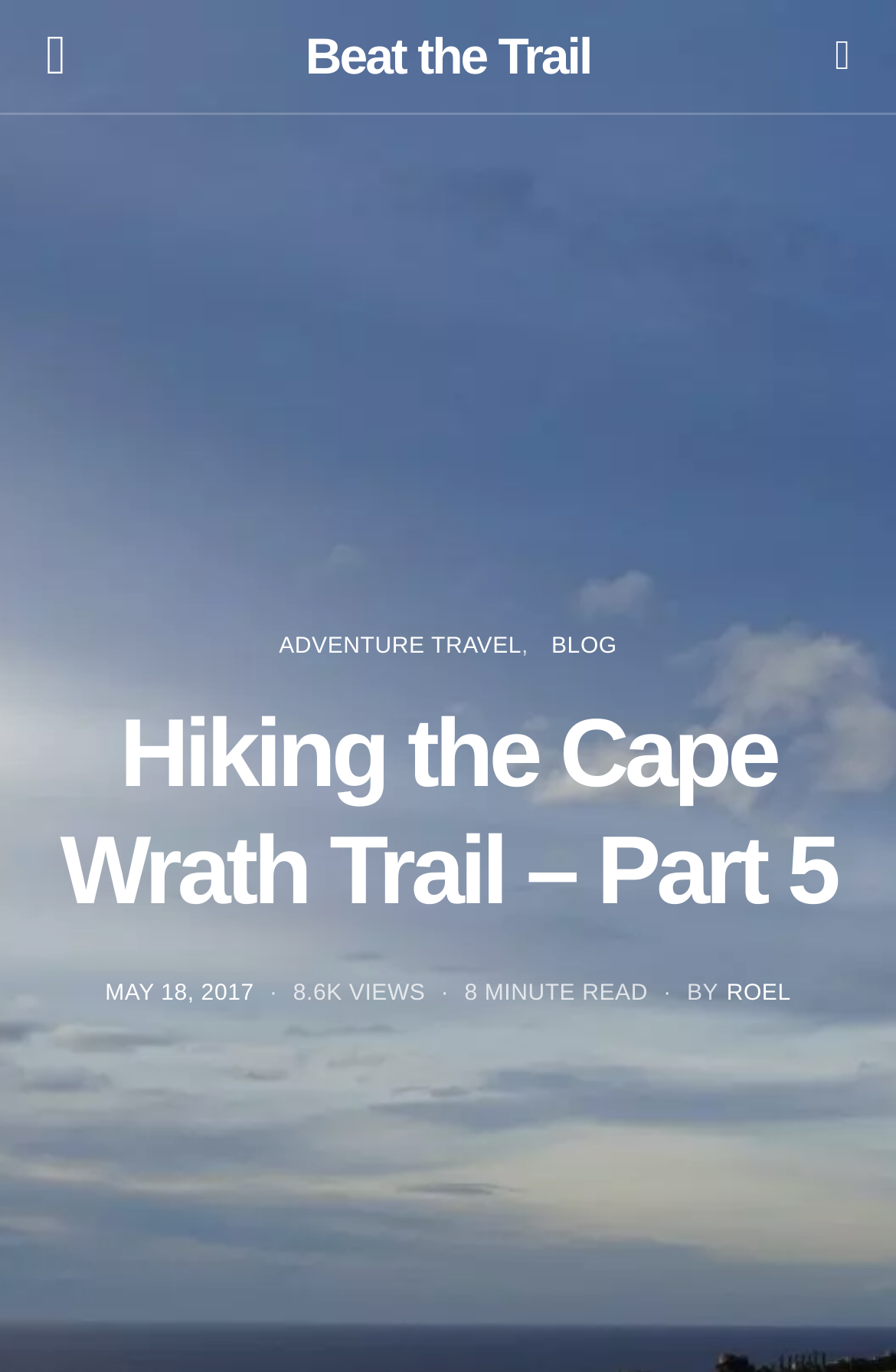Please find the main title text of this webpage.

Hiking the Cape Wrath Trail – Part 5